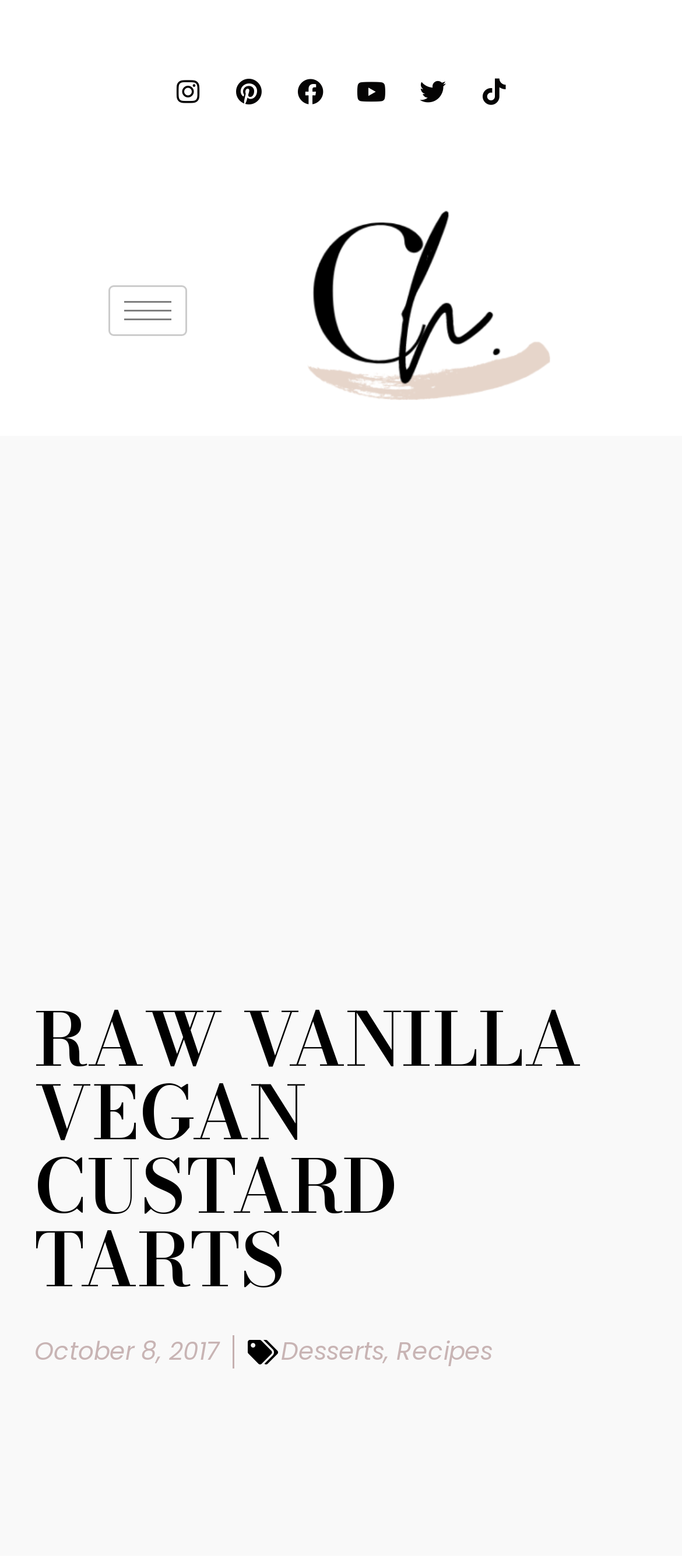What social media platforms are linked?
Please provide a comprehensive answer based on the visual information in the image.

I found the social media platforms linked by looking at the link elements located at [0.237, 0.042, 0.314, 0.076], [0.327, 0.042, 0.404, 0.076], and [0.417, 0.042, 0.494, 0.076] which contain the text 'Instagram ', 'Pinterest ', and 'Facebook ' respectively.